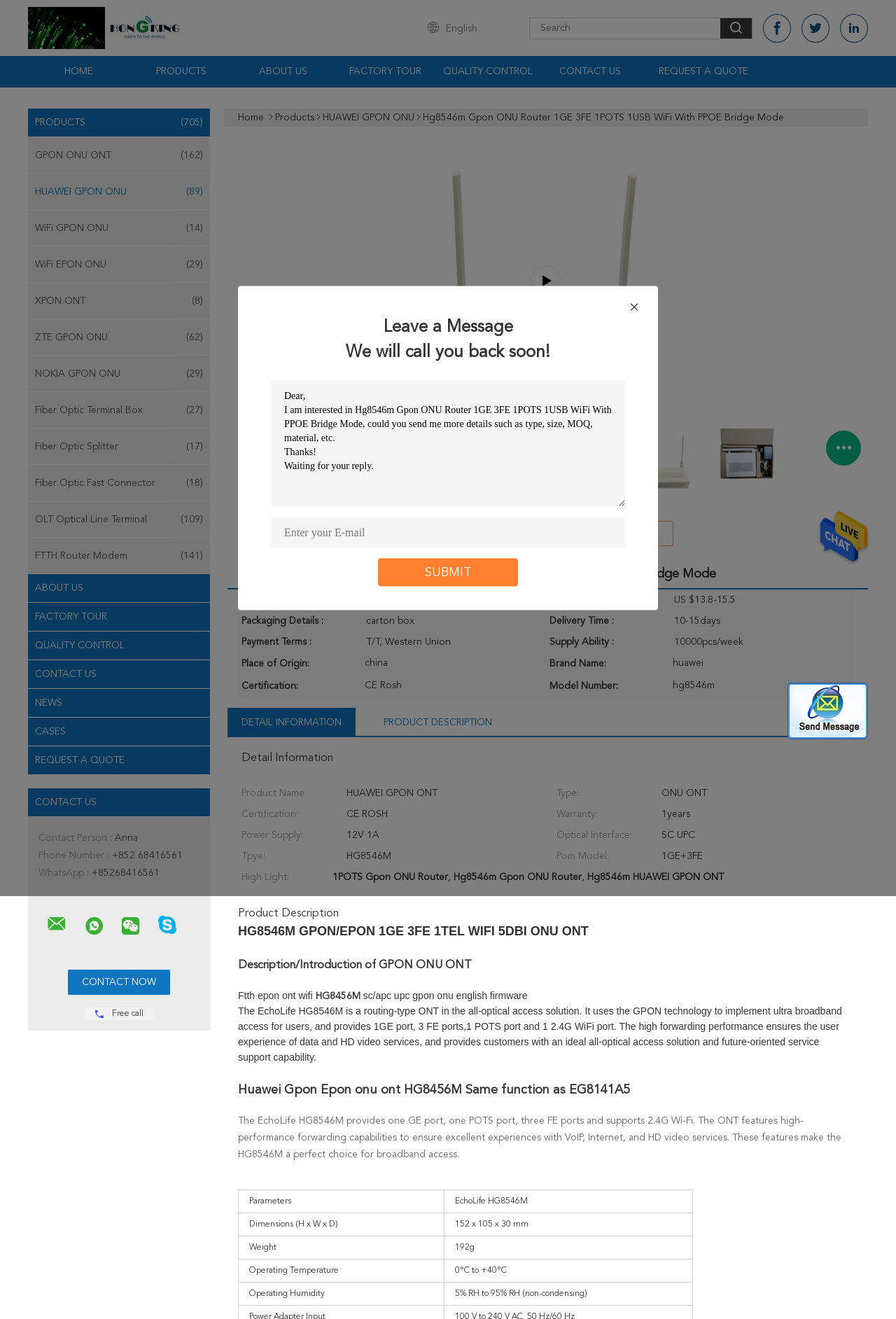Identify the bounding box coordinates of the part that should be clicked to carry out this instruction: "Submit your inquiry".

[0.474, 0.429, 0.526, 0.439]